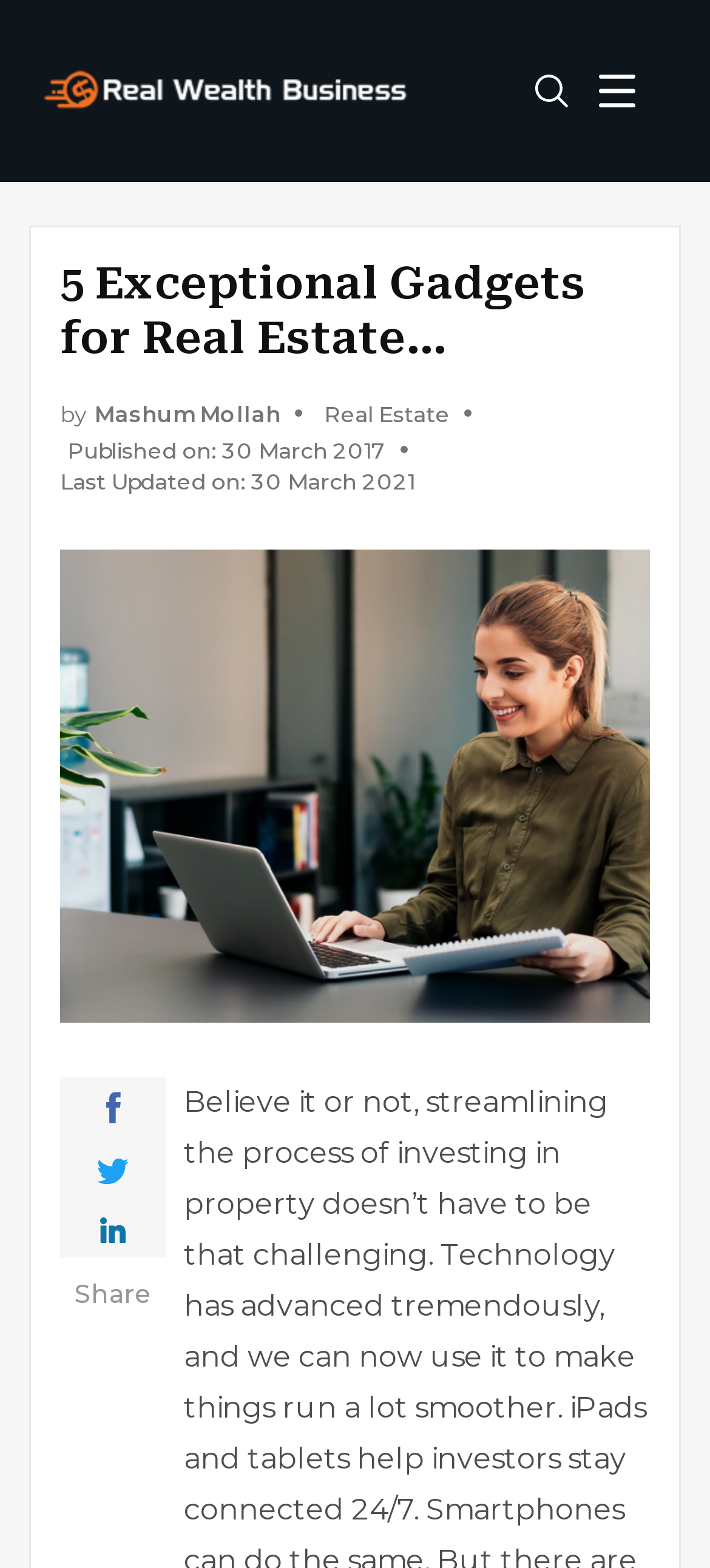What is the topic of the article?
Please use the visual content to give a single word or phrase answer.

Real Estate